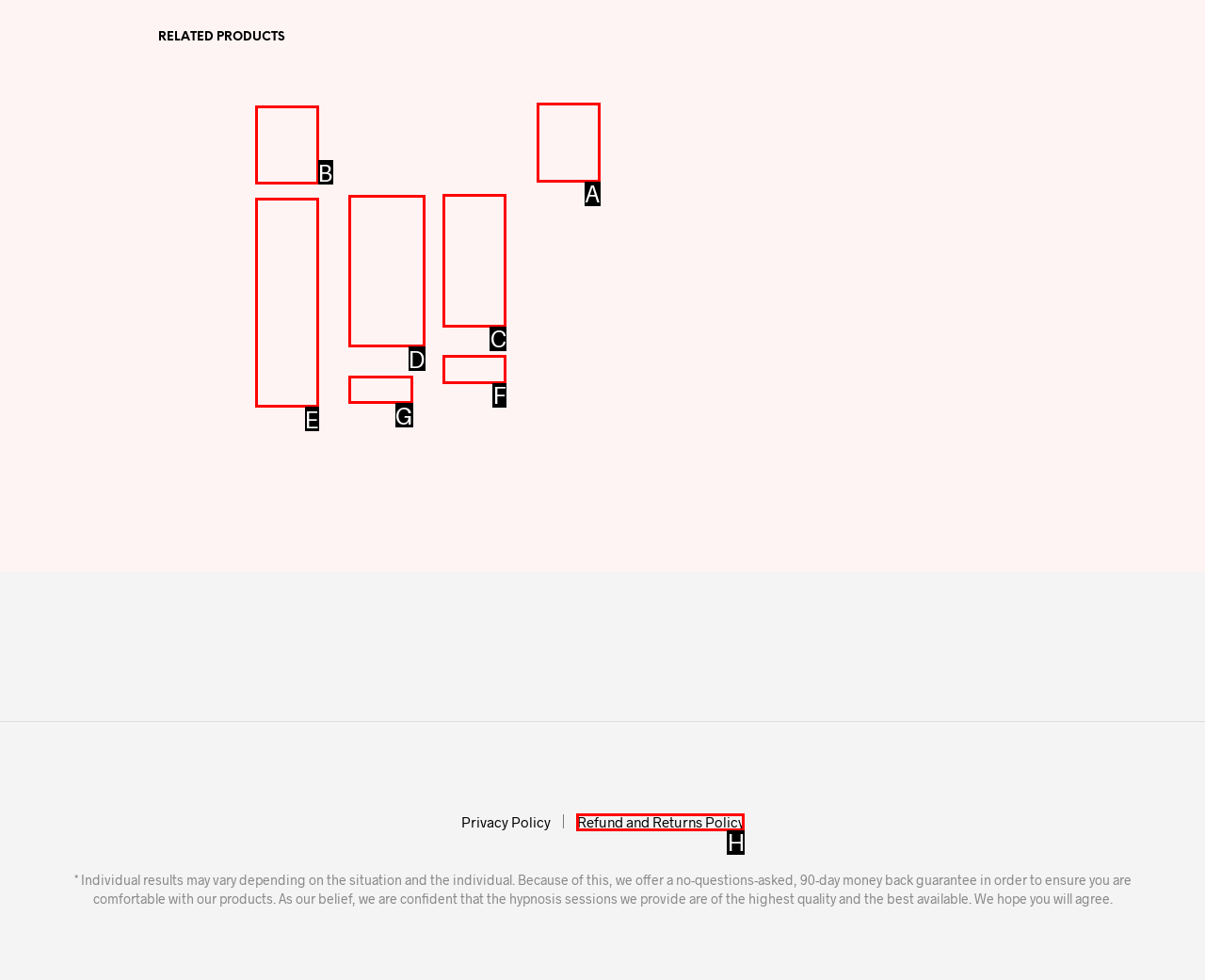From the description: parent_node: ADD TO WISHLIST, select the HTML element that fits best. Reply with the letter of the appropriate option.

A